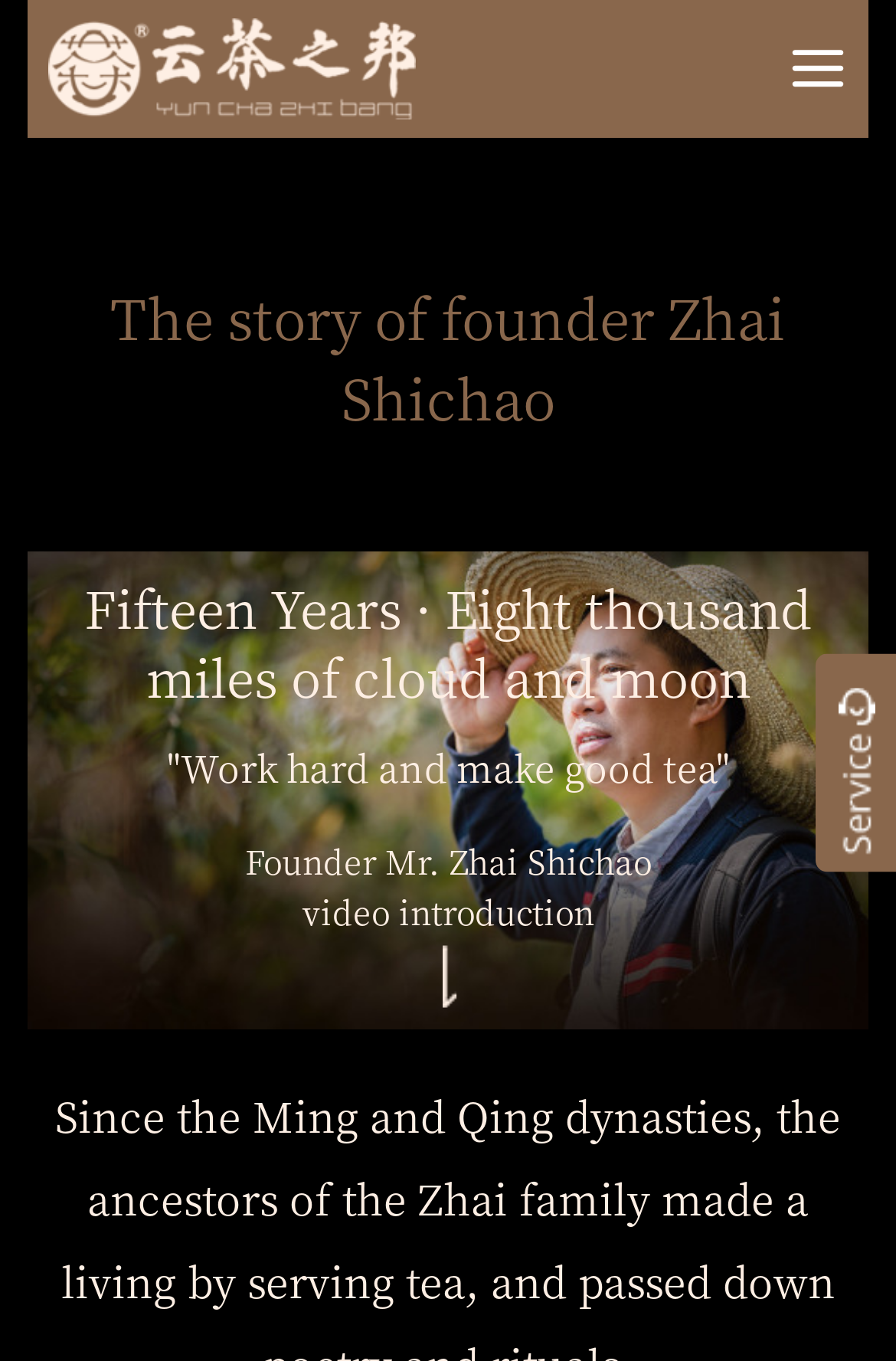Refer to the image and offer a detailed explanation in response to the question: What is the theme of the webpage?

I inferred the theme of the webpage by looking at the various elements on the webpage, including the images, text, and links, which all seem to be related to the tea industry.